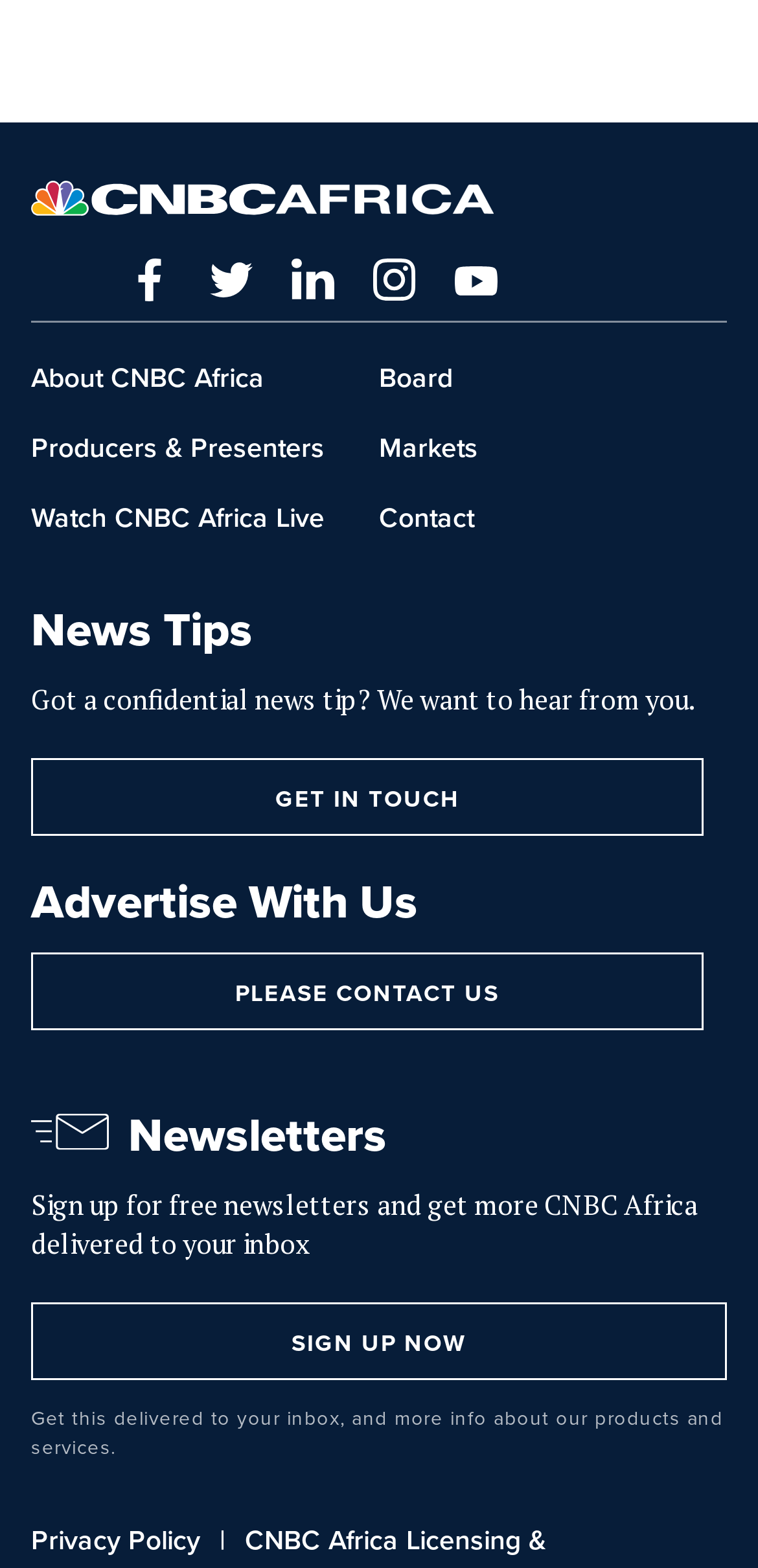What is the purpose of the 'News Tips' section?
Using the details from the image, give an elaborate explanation to answer the question.

The 'News Tips' section contains a heading, a static text, and a link to 'GET IN TOUCH'. The static text says 'Got a confidential news tip? We want to hear from you.' This suggests that the purpose of this section is to allow users to submit news tips to CNBC Africa.